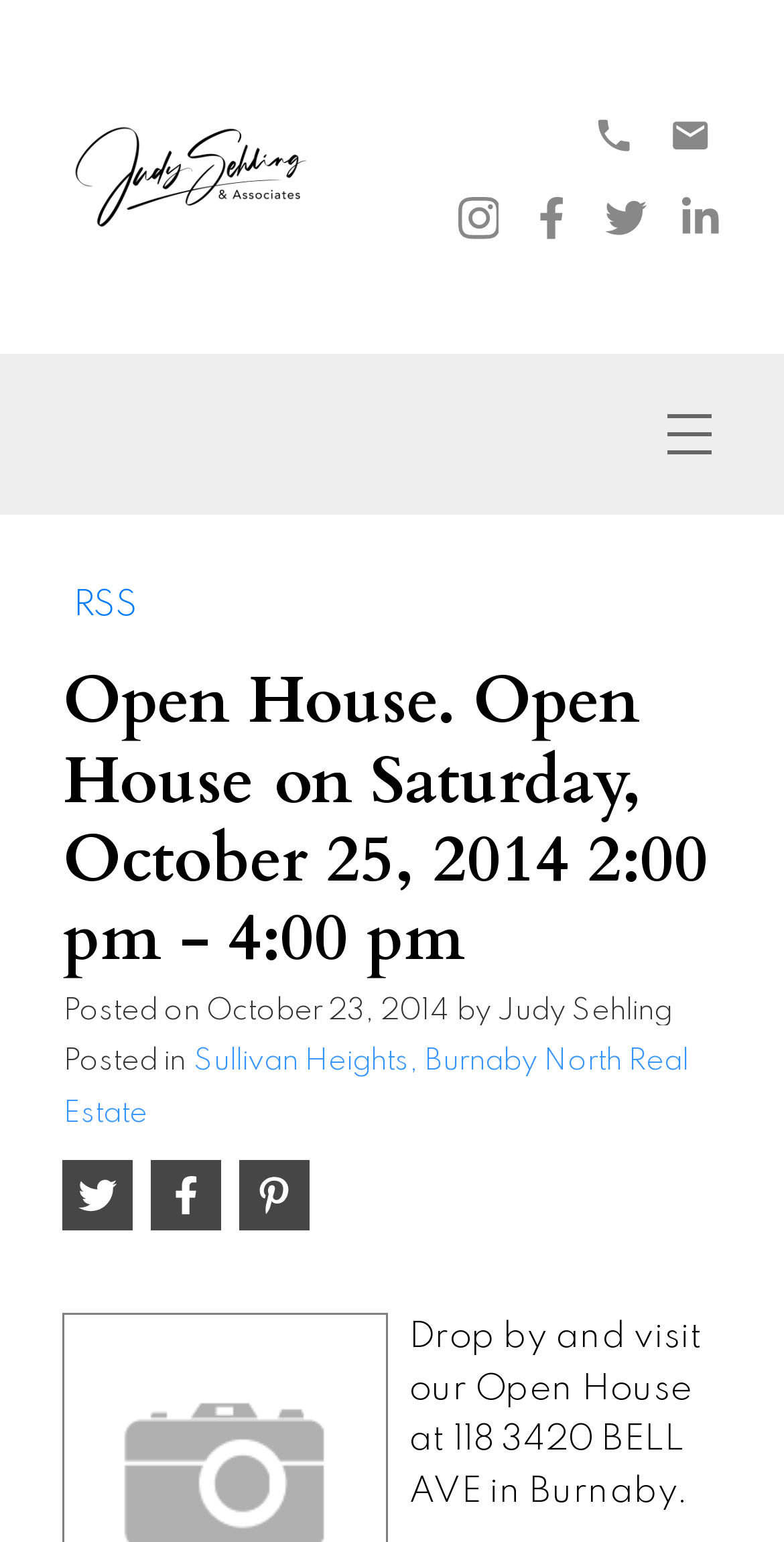Highlight the bounding box coordinates of the element you need to click to perform the following instruction: "Read the Open House details."

[0.08, 0.431, 0.92, 0.635]